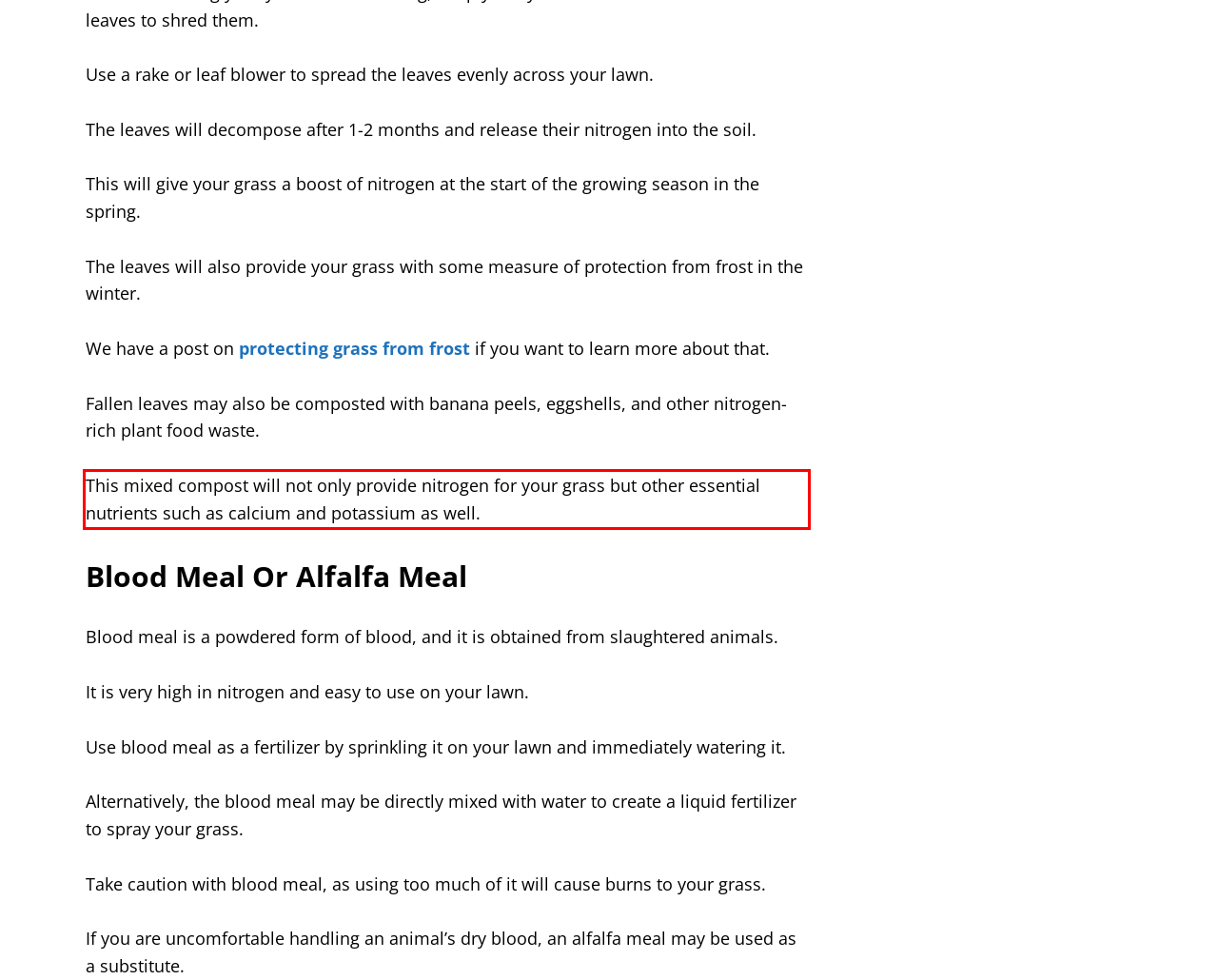Observe the screenshot of the webpage that includes a red rectangle bounding box. Conduct OCR on the content inside this red bounding box and generate the text.

This mixed compost will not only provide nitrogen for your grass but other essential nutrients such as calcium and potassium as well.